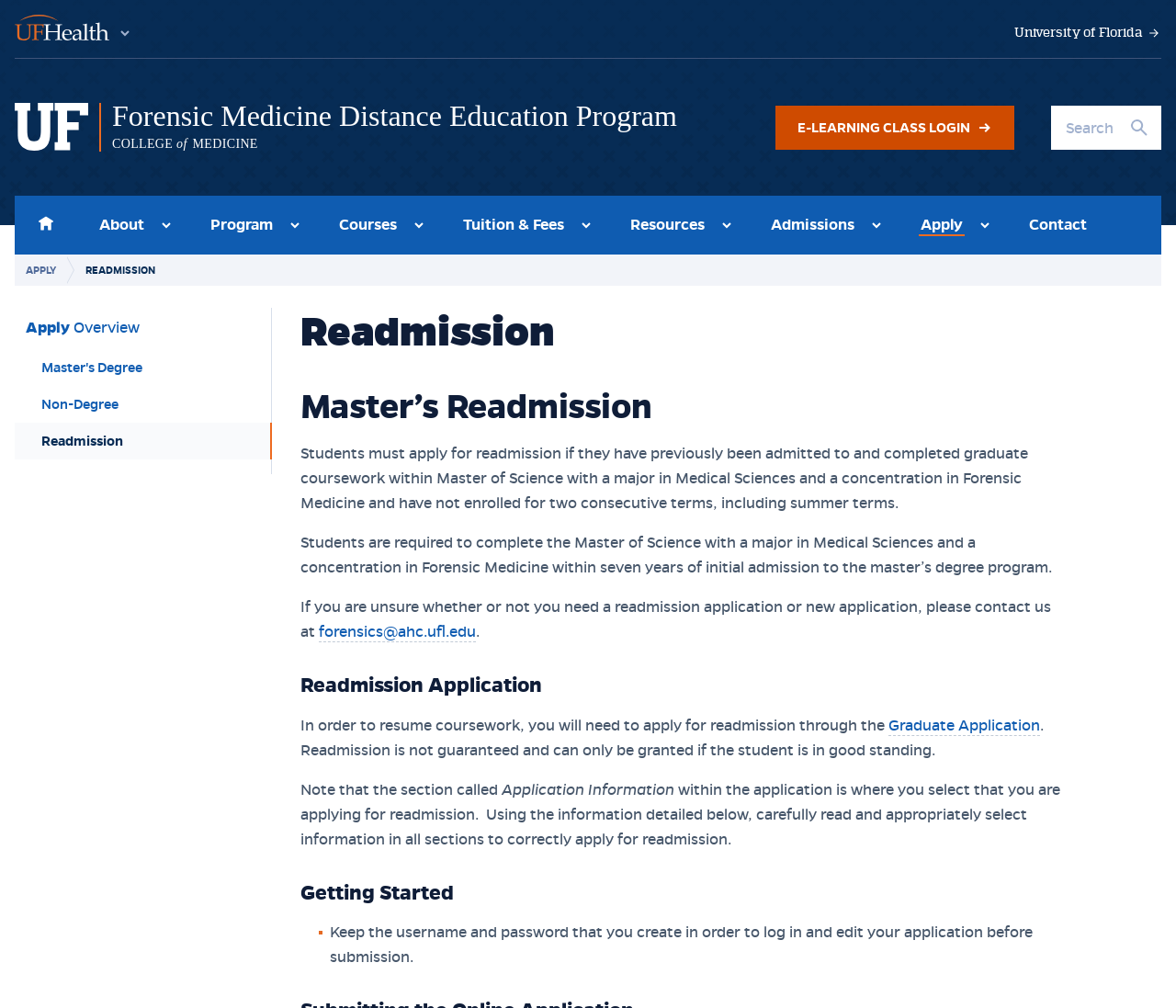Identify the bounding box for the UI element described as: "Apply - current page". The coordinates should be four float numbers between 0 and 1, i.e., [left, top, right, bottom].

[0.764, 0.194, 0.828, 0.253]